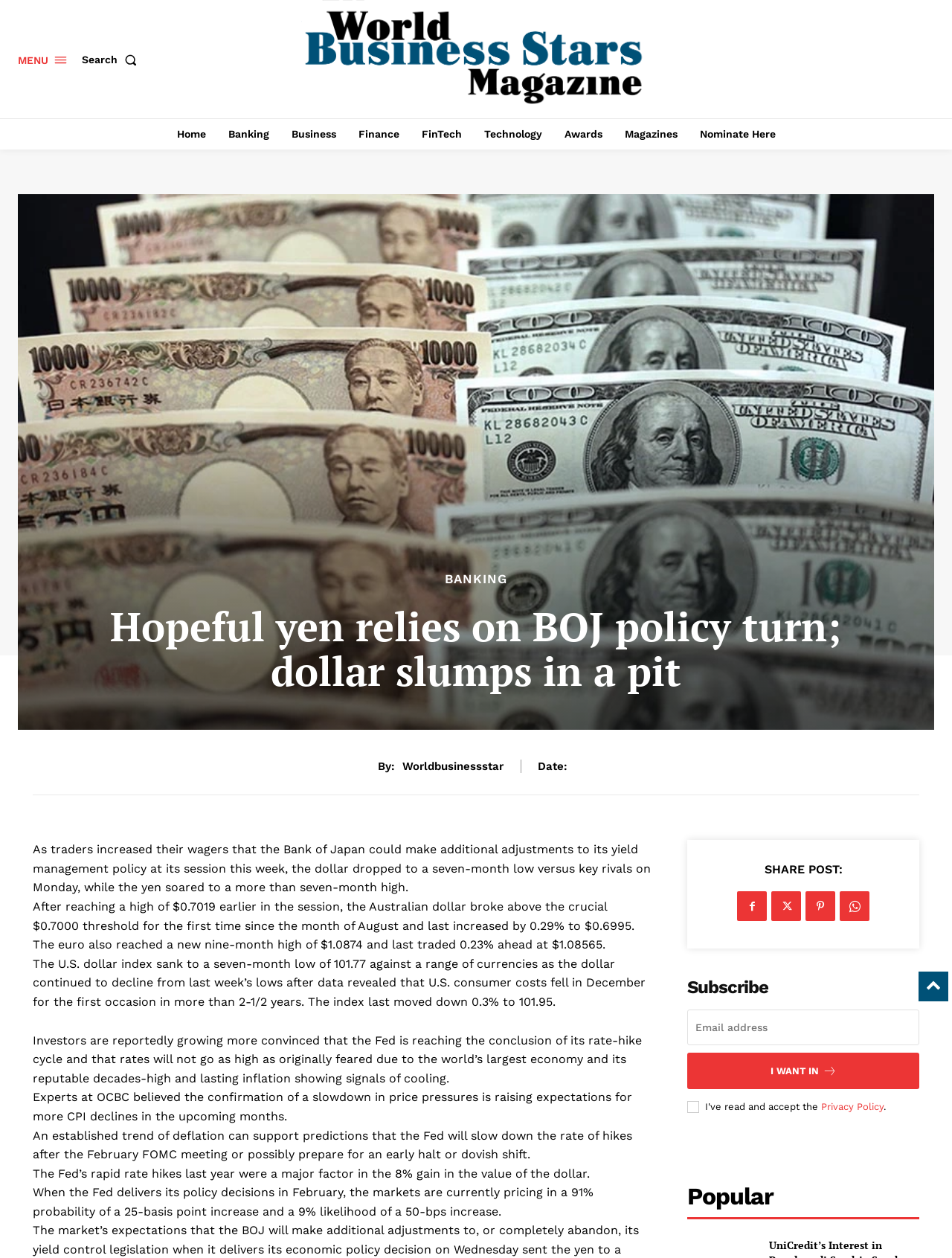Find the bounding box coordinates for the area that must be clicked to perform this action: "Share the post".

[0.803, 0.686, 0.885, 0.697]